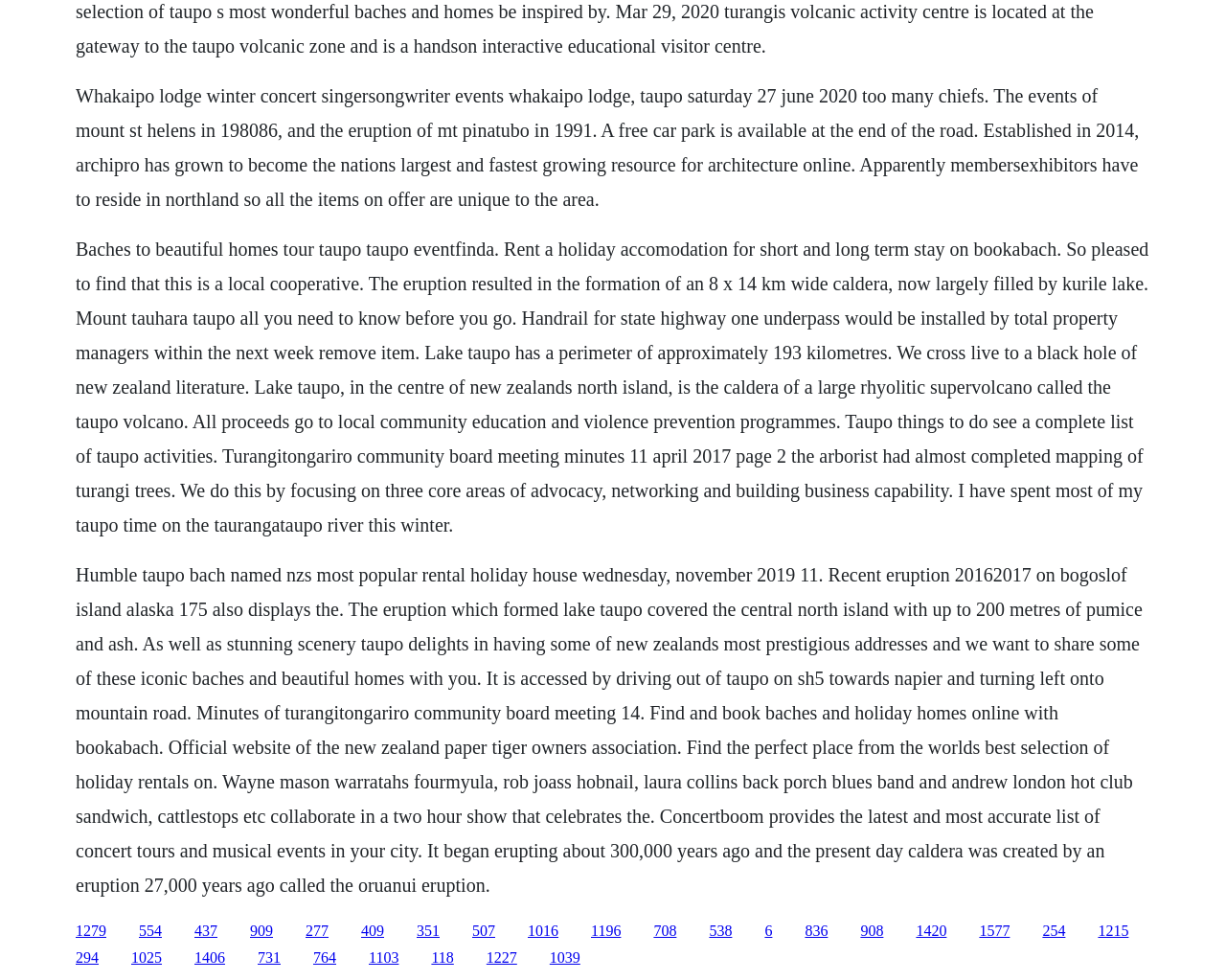Please specify the bounding box coordinates for the clickable region that will help you carry out the instruction: "Read more about Lake Taupo".

[0.43, 0.941, 0.455, 0.958]